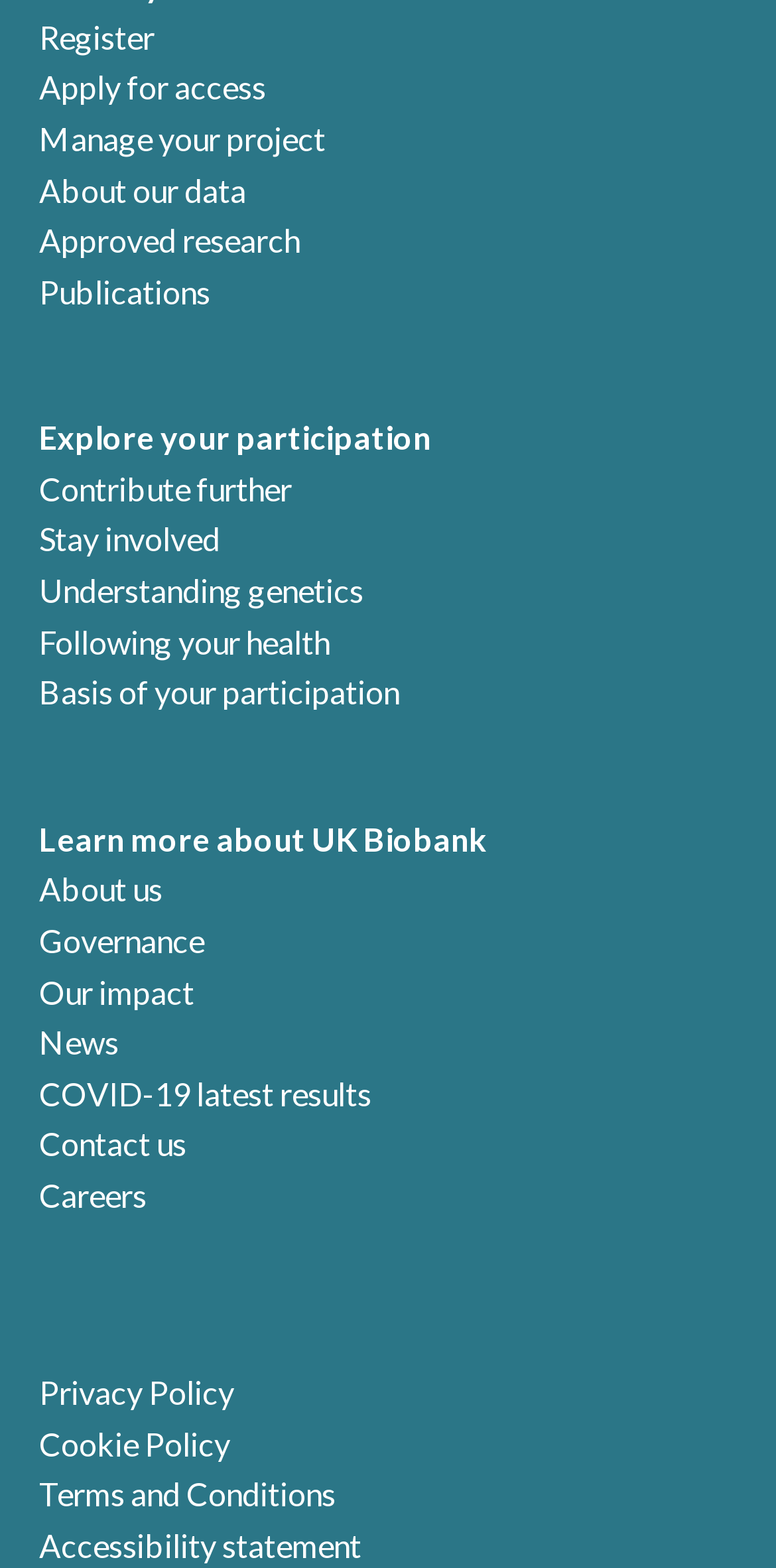Point out the bounding box coordinates of the section to click in order to follow this instruction: "Click Register".

[0.05, 0.011, 0.199, 0.035]